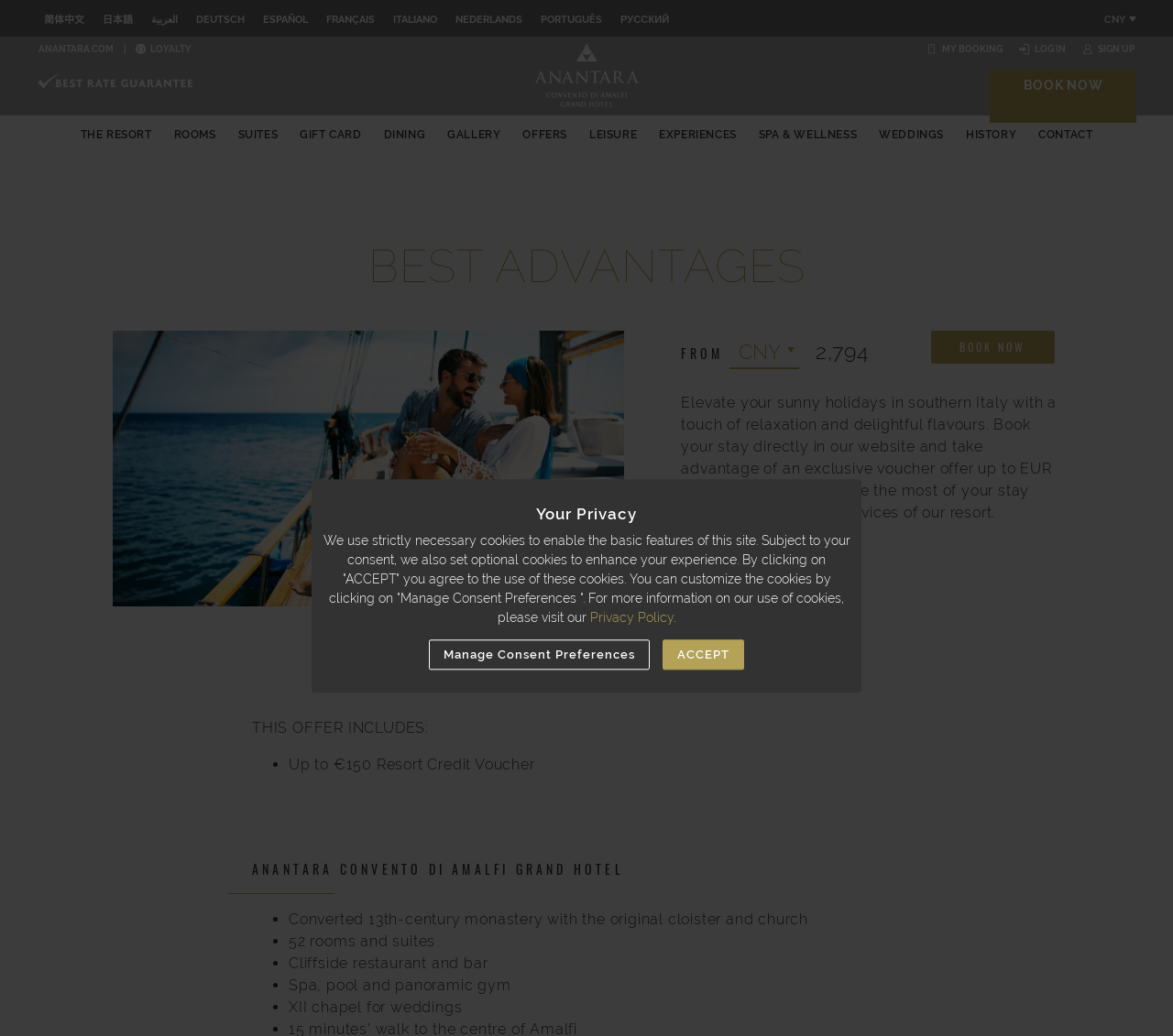Locate the bounding box of the UI element defined by this description: "Privacy Policy". The coordinates should be given as four float numbers between 0 and 1, formatted as [left, top, right, bottom].

[0.503, 0.589, 0.574, 0.603]